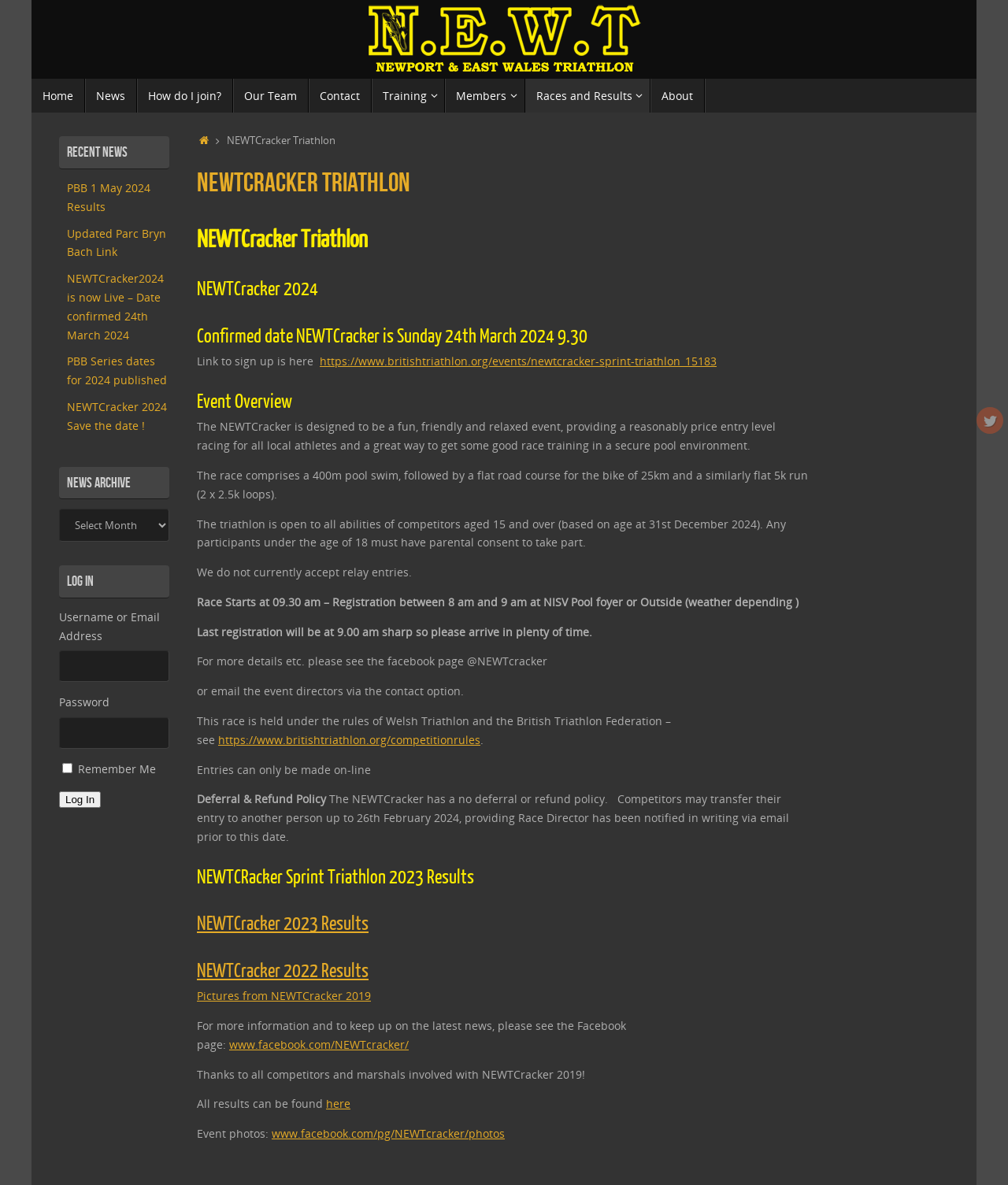Using the information from the screenshot, answer the following question thoroughly:
What is the date of the NEWTCracker Triathlon 2024?

I found the answer by reading the text under the 'NEWTCracker Triathlon' heading, which states 'Confirmed date NEWTCracker is Sunday 24th March 2024 9.30'. This text provides the specific date and time of the event.